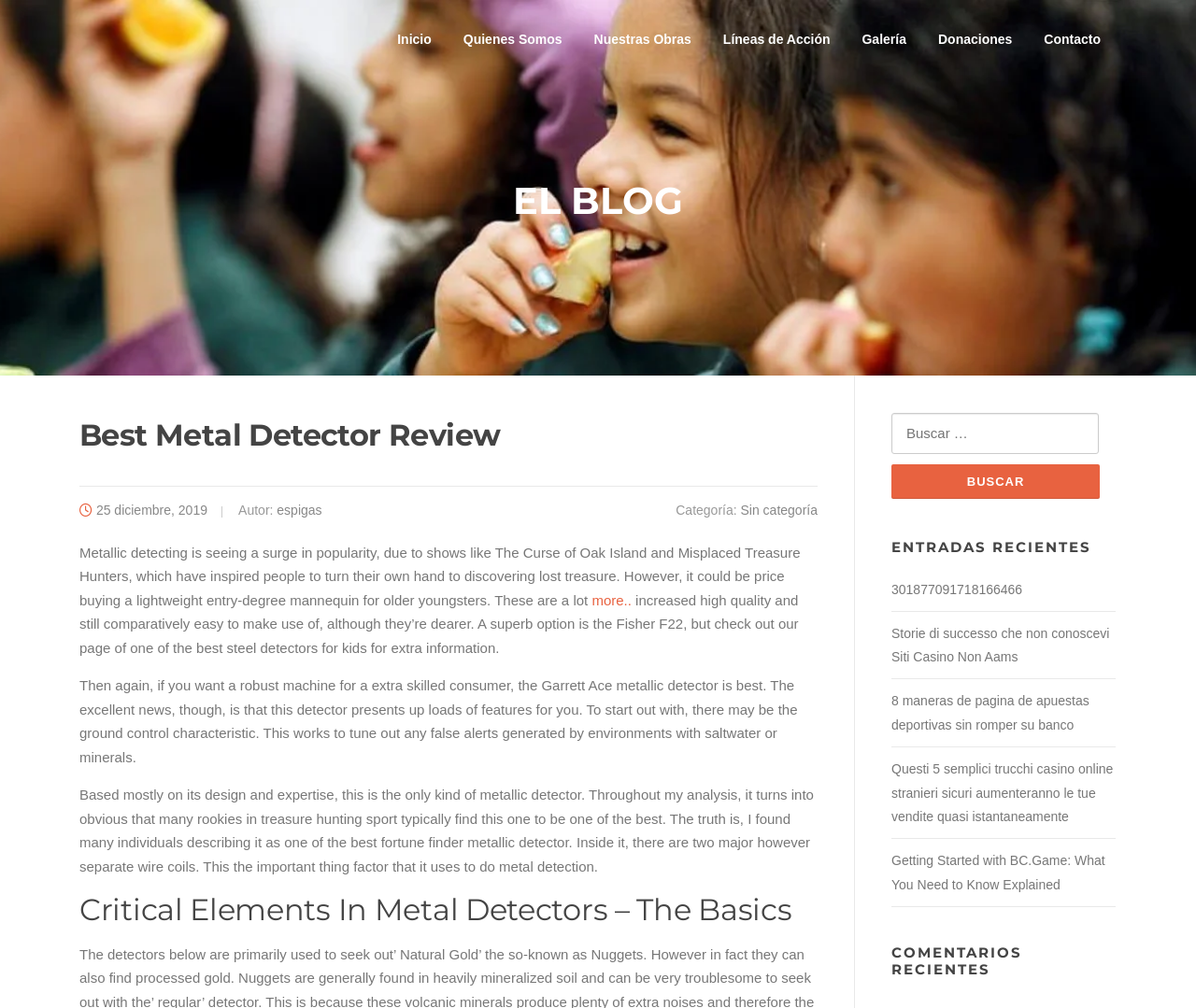What is the name of the author of the article?
Please use the image to provide an in-depth answer to the question.

The name of the author can be found in the link element with the text 'espigas' which is located below the heading element with the text 'Best Metal Detector Review'.